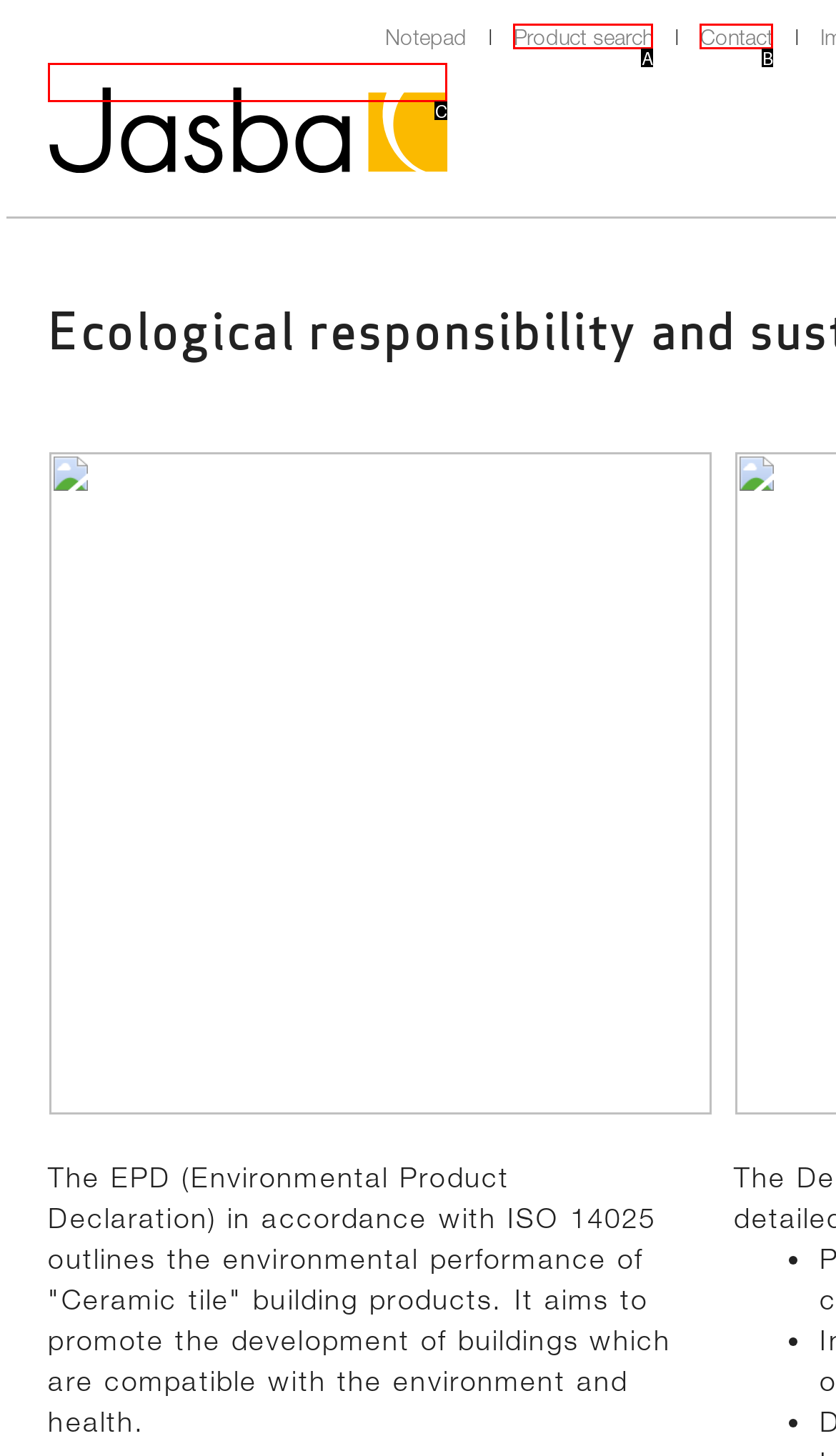Examine the description: parent_node: Notepad and indicate the best matching option by providing its letter directly from the choices.

C